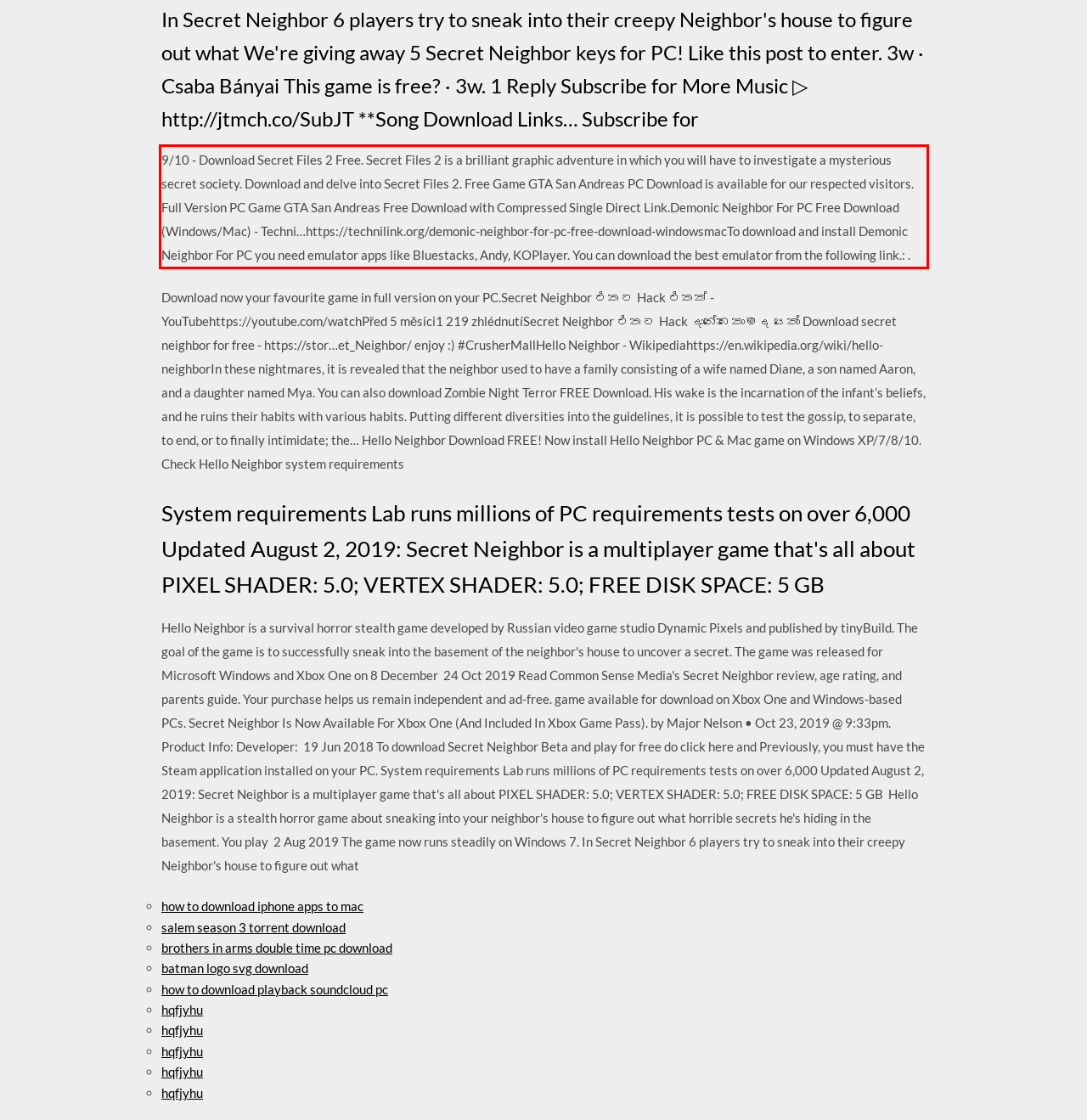Given a screenshot of a webpage with a red bounding box, please identify and retrieve the text inside the red rectangle.

9/10 - Download Secret Files 2 Free. Secret Files 2 is a brilliant graphic adventure in which you will have to investigate a mysterious secret society. Download and delve into Secret Files 2. Free Game GTA San Andreas PC Download is available for our respected visitors. Full Version PC Game GTA San Andreas Free Download with Compressed Single Direct Link.Demonic Neighbor For PC Free Download (Windows/Mac) - Techni…https://technilink.org/demonic-neighbor-for-pc-free-download-windowsmacTo download and install Demonic Neighbor For PC you need emulator apps like Bluestacks, Andy, KOPlayer. You can download the best emulator from the following link.: .